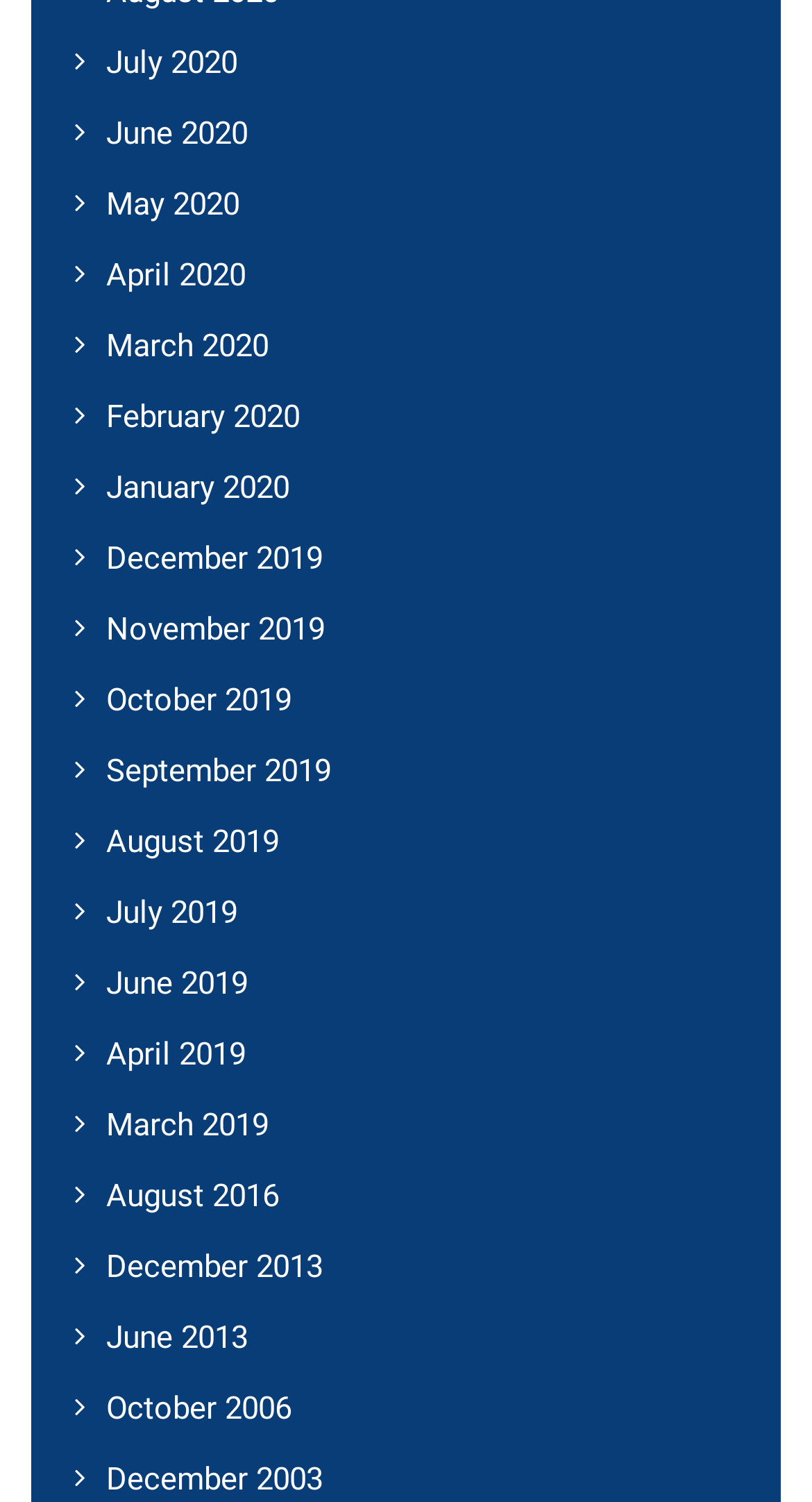Find the bounding box of the web element that fits this description: "greatest".

None